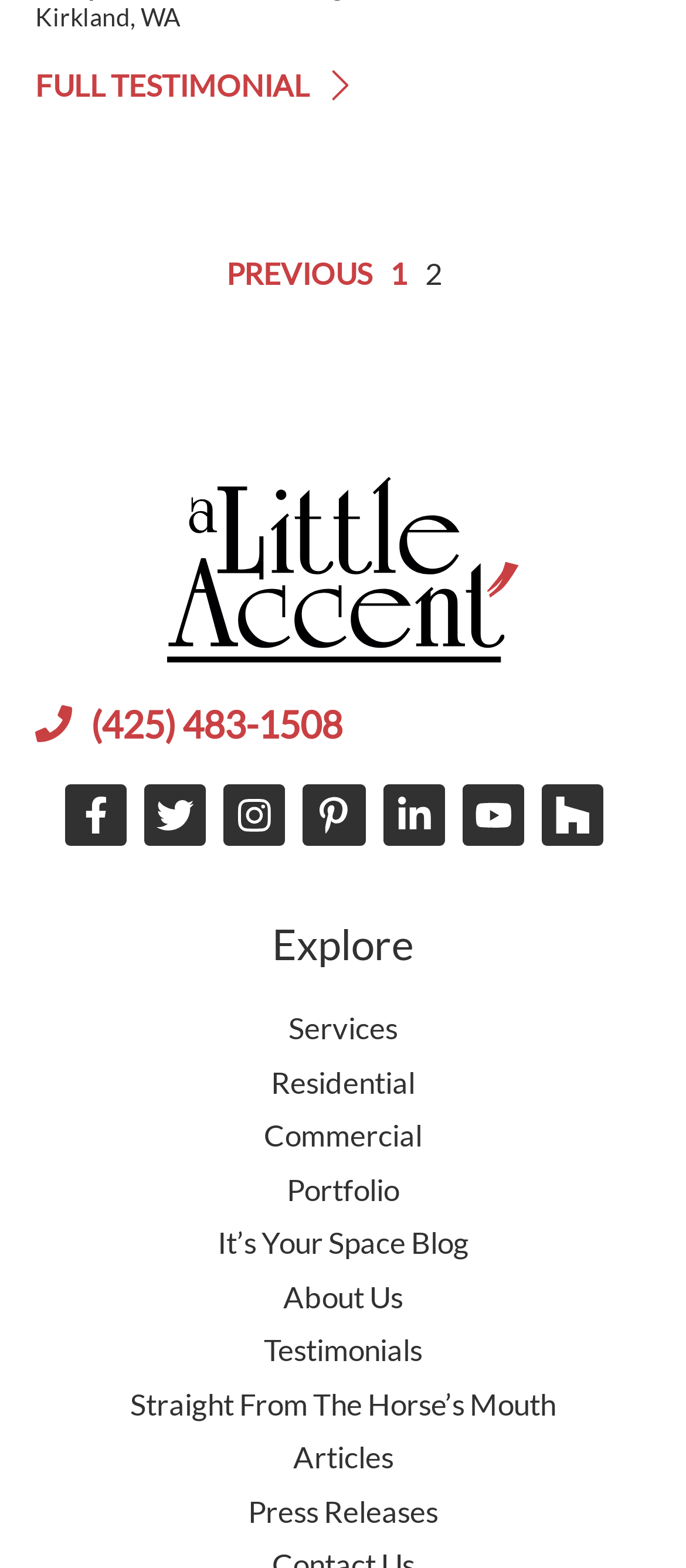How many links are there in the navigation menu?
Can you provide an in-depth and detailed response to the question?

There are 9 links in the navigation menu, including 'Services', 'Residential', 'Commercial', 'Portfolio', 'It’s Your Space Blog', 'About Us', 'Testimonials', 'Straight From The Horse’s Mouth', and 'Articles'.